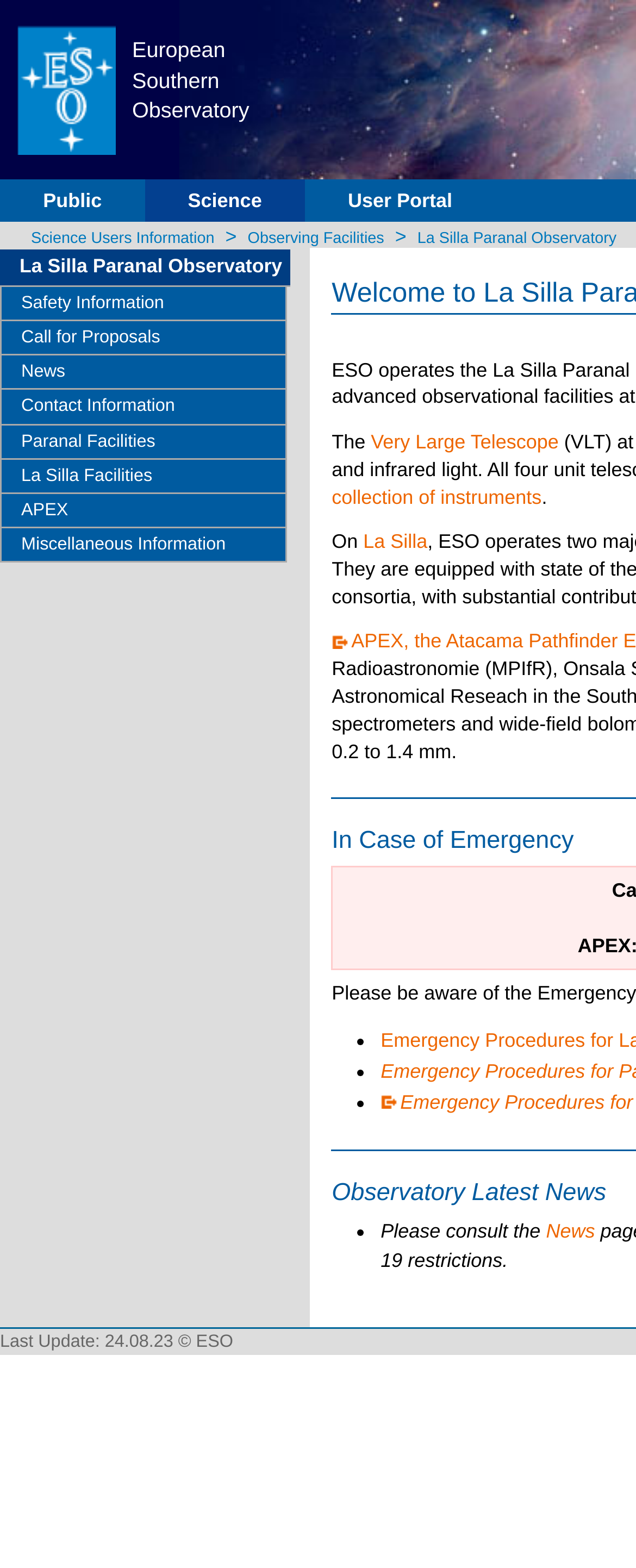Identify the bounding box for the UI element that is described as follows: "Contact Information".

[0.0, 0.249, 0.451, 0.271]